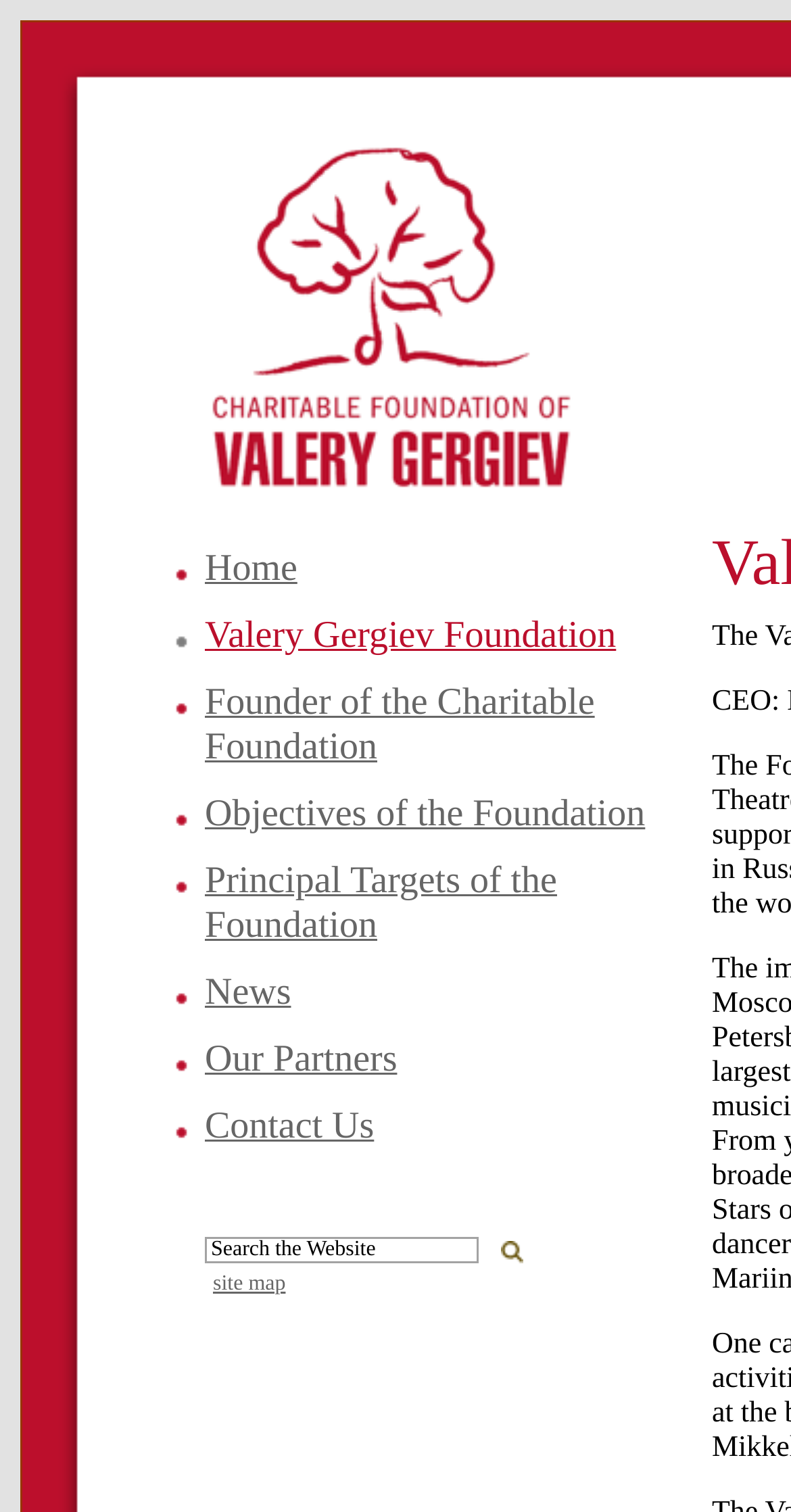Can you show the bounding box coordinates of the region to click on to complete the task described in the instruction: "Click the Home link"?

[0.213, 0.358, 0.862, 0.402]